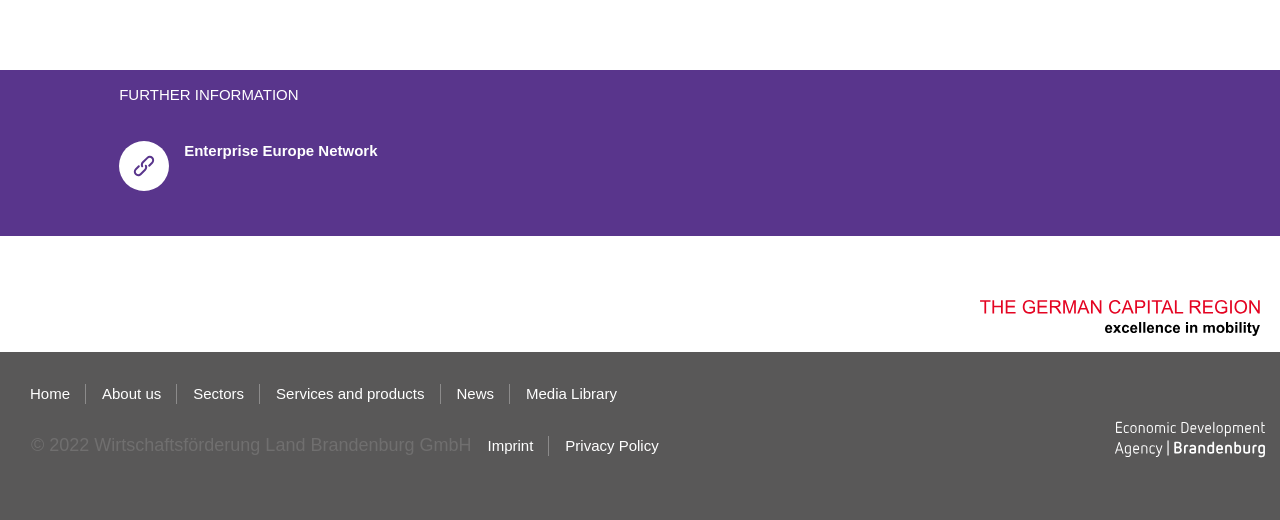Utilize the information from the image to answer the question in detail:
What is the copyright year mentioned?

The copyright year mentioned can be found in the StaticText ' 2022 Wirtschaftsförderung Land Brandenburg GmbH' which is located in the contentinfo element with the bounding box coordinates [0.024, 0.837, 0.368, 0.875].